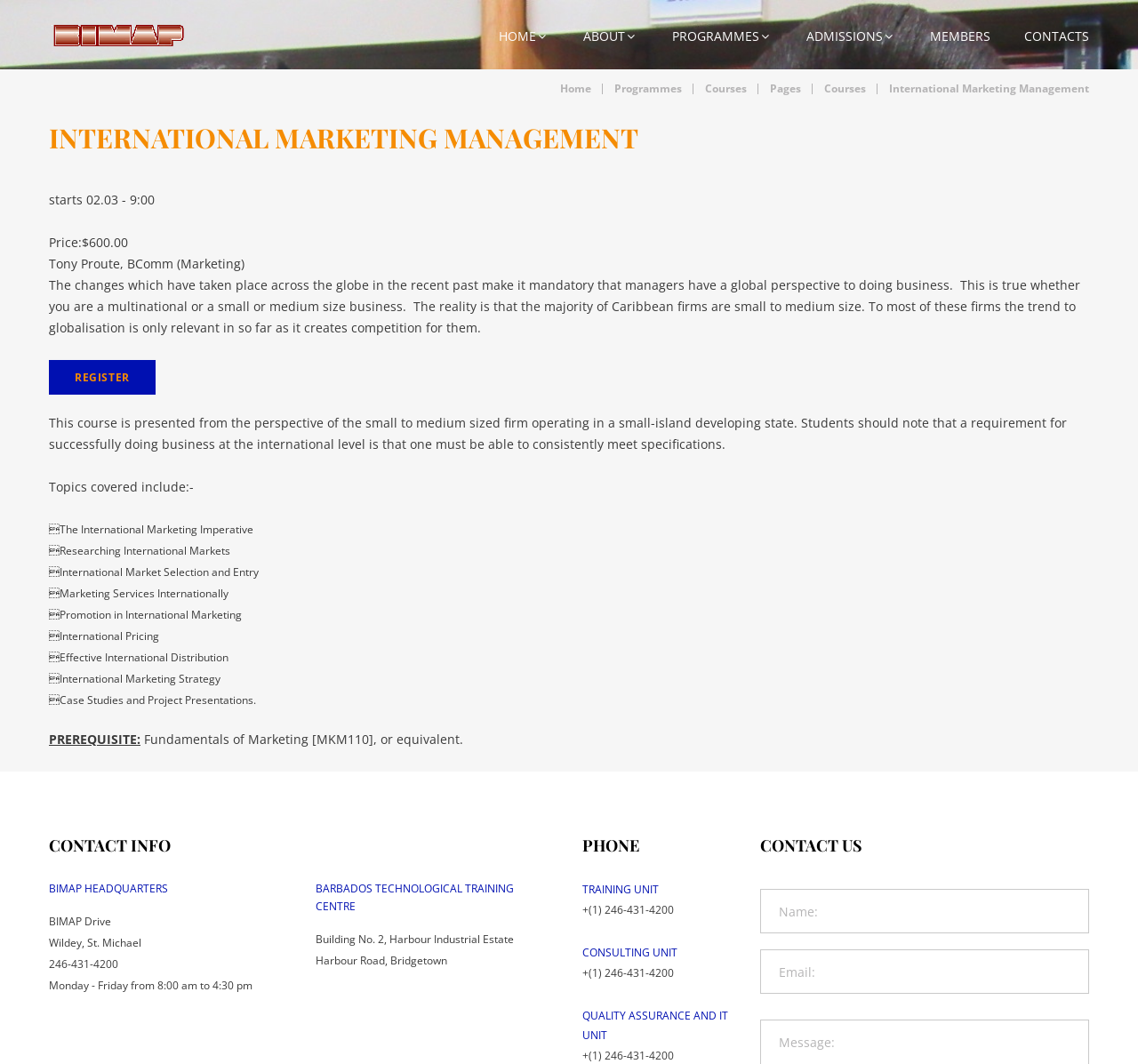Can you show the bounding box coordinates of the region to click on to complete the task described in the instruction: "Call 246-431-4200"?

[0.512, 0.848, 0.592, 0.862]